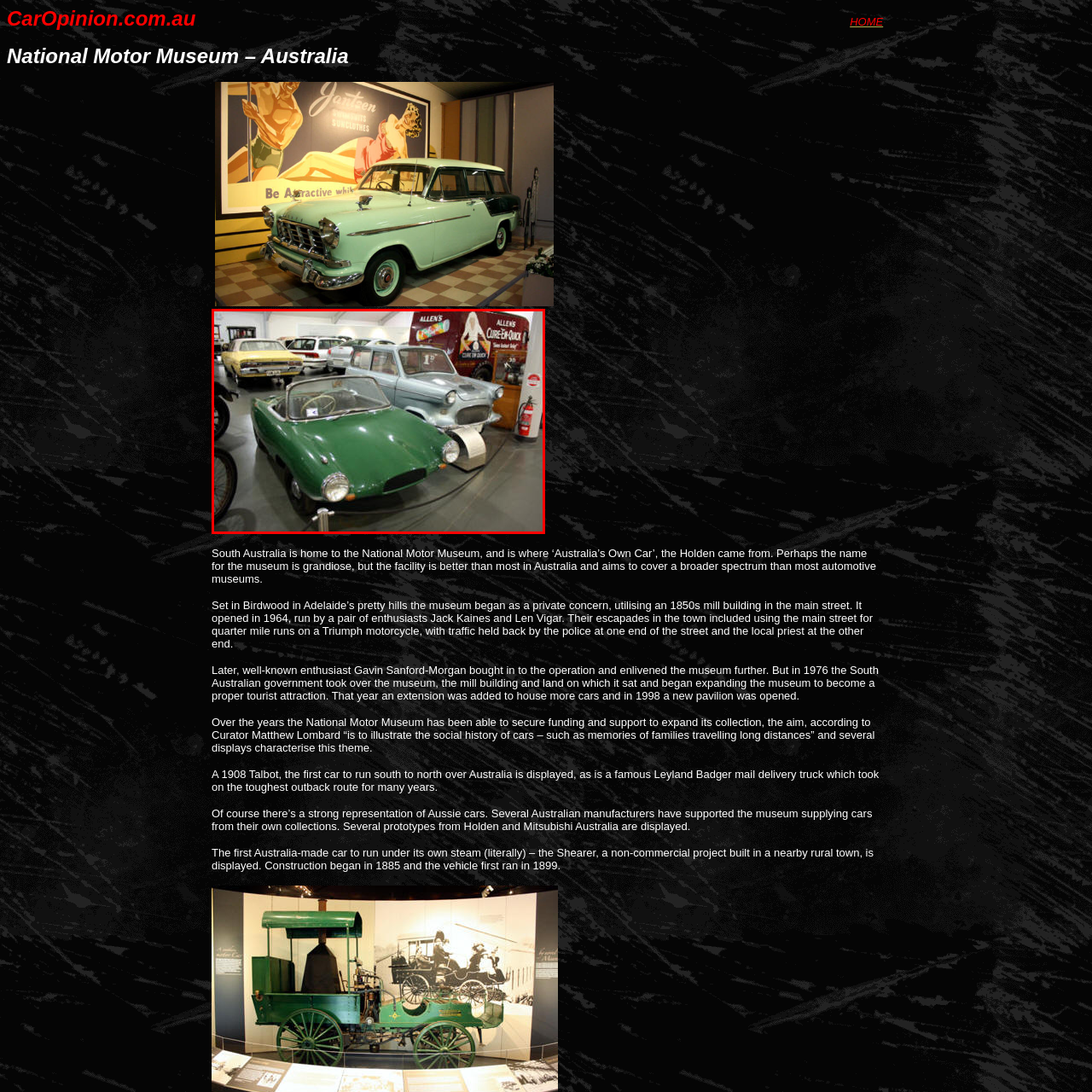Analyze the image surrounded by the red box and respond concisely: How many vintage cars are visible in the image?

at least 4